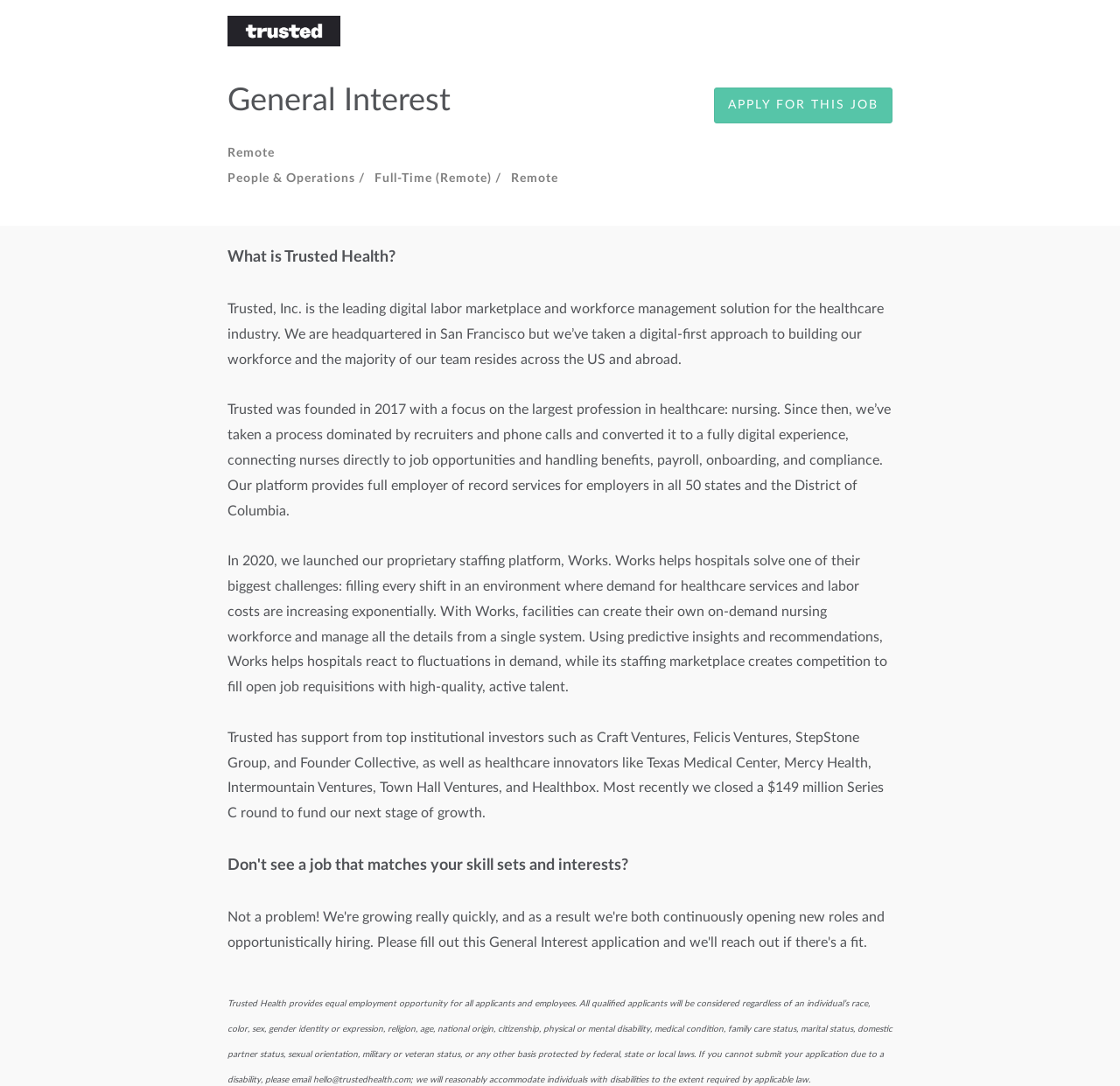What is the purpose of the Works platform?
Offer a detailed and exhaustive answer to the question.

I determined the purpose of the Works platform by reading the text on the webpage, which describes how the platform helps hospitals 'fill every shift' and 'manage all the details from a single system'.